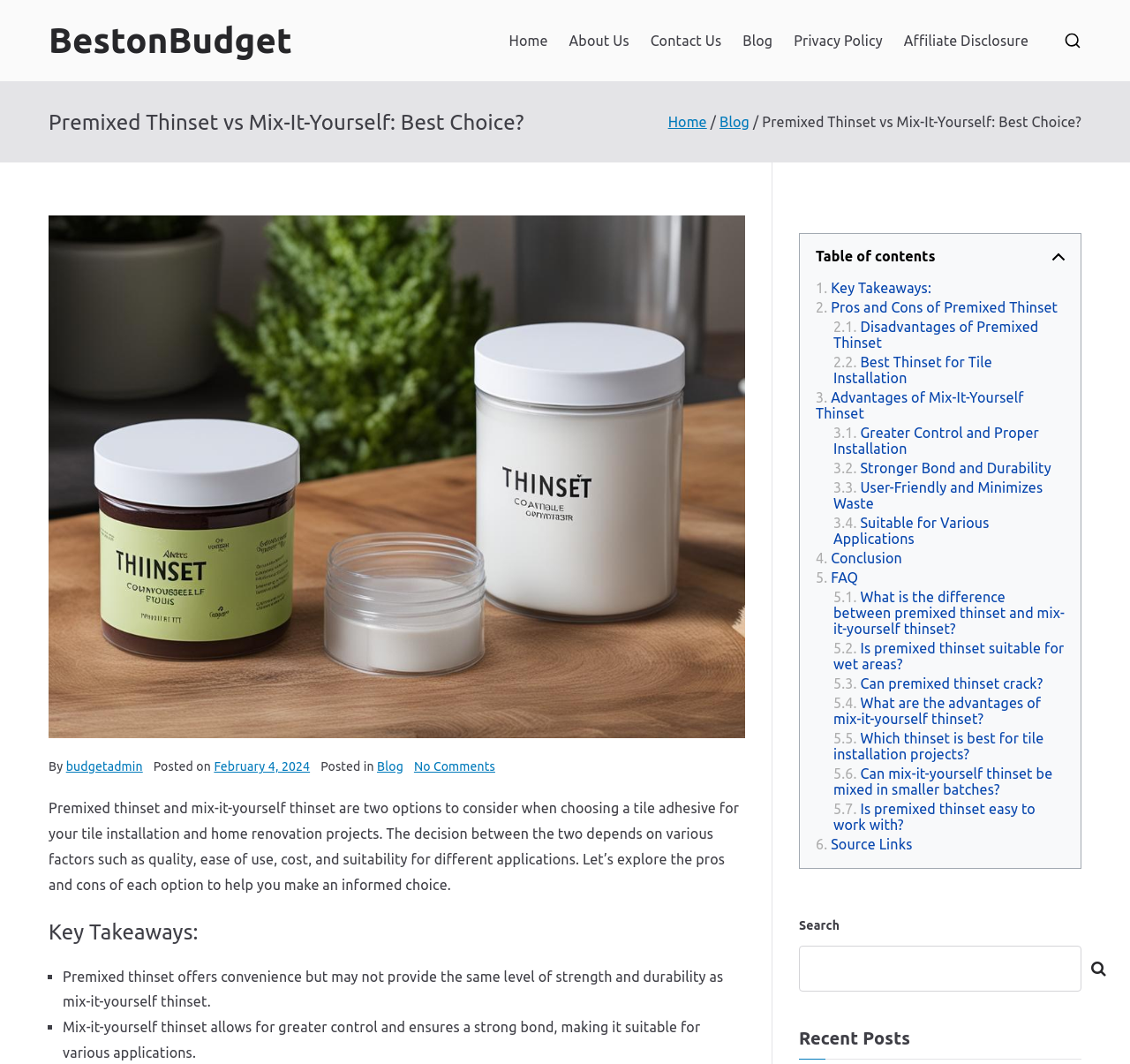Use a single word or phrase to answer the question:
How many FAQs are listed on the webpage?

7